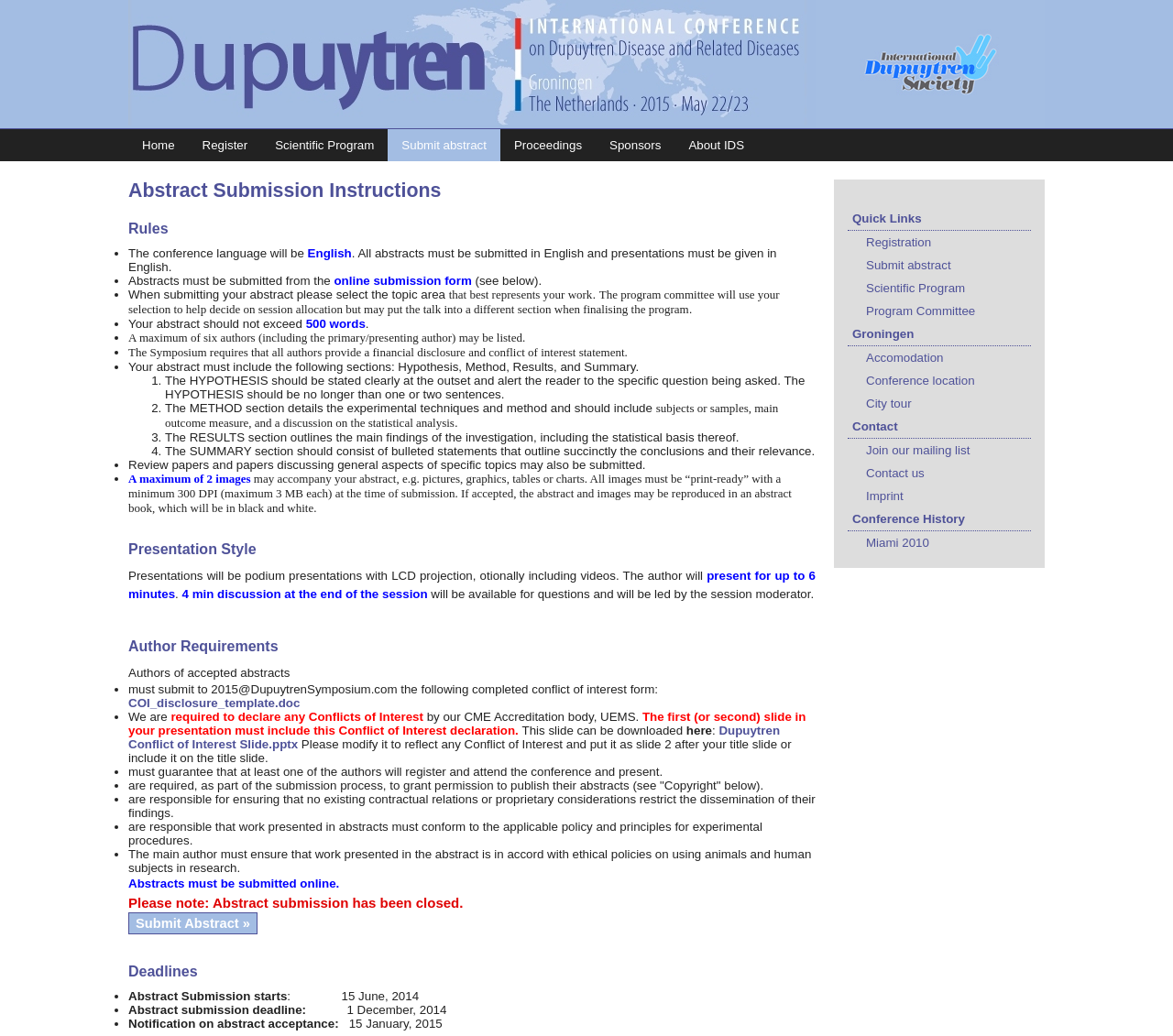What is the language of the conference?
Based on the image, answer the question with a single word or brief phrase.

English